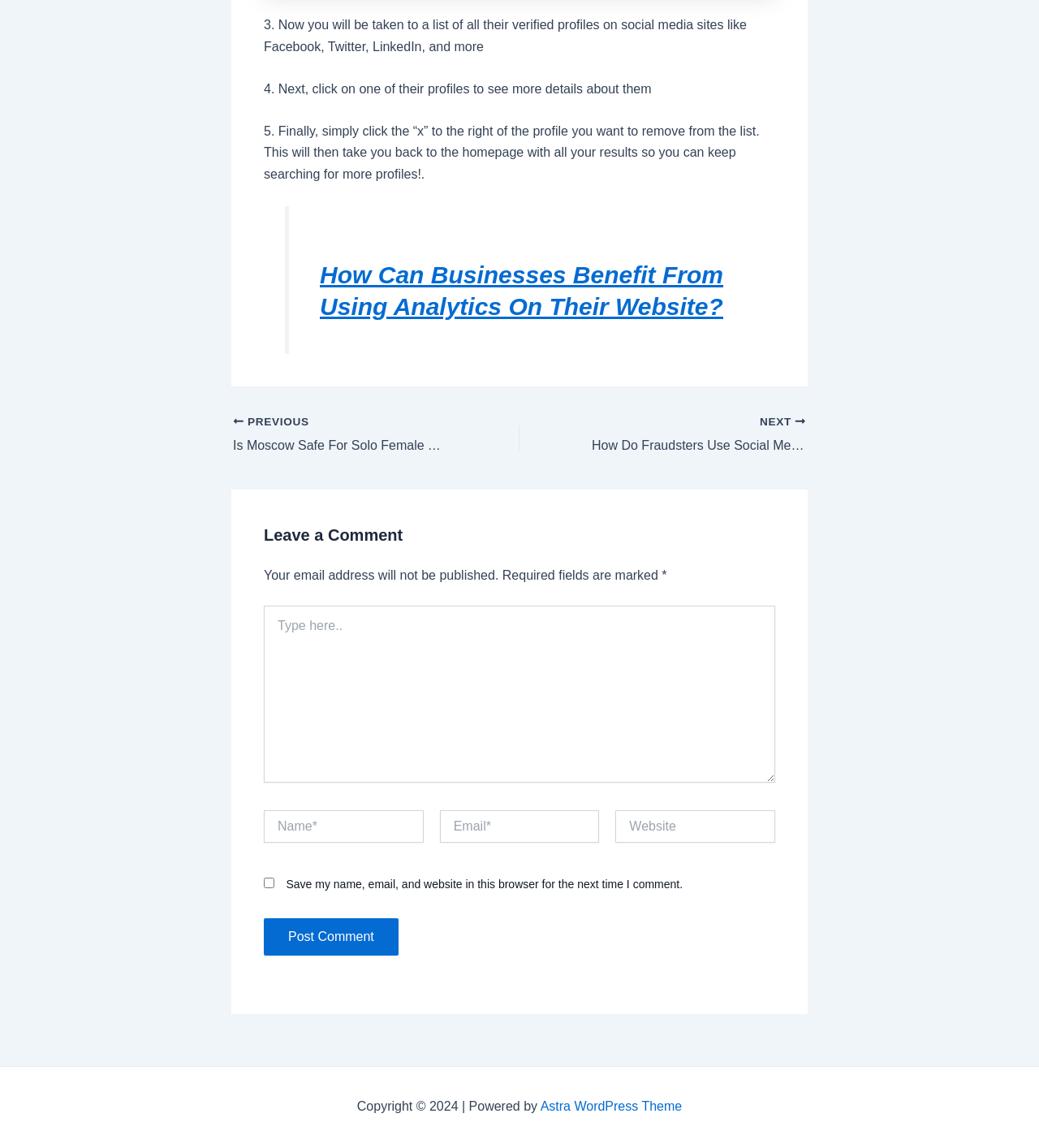What is the theme used to power this website?
Refer to the image and offer an in-depth and detailed answer to the question.

The copyright information at the bottom of the webpage mentions that the website is powered by Astra WordPress Theme.